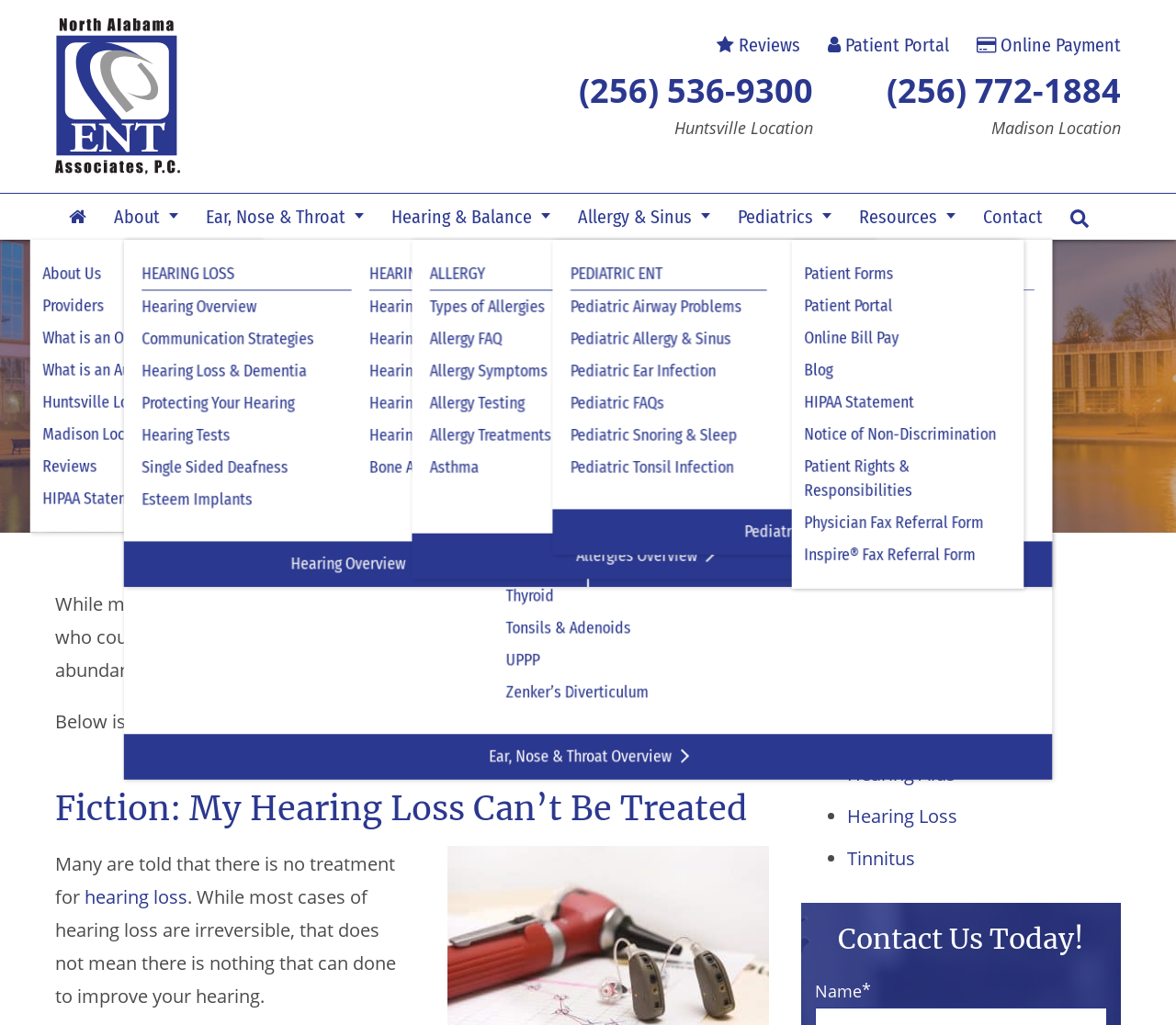Please mark the clickable region by giving the bounding box coordinates needed to complete this instruction: "Visit Patient Portal".

[0.704, 0.033, 0.807, 0.055]